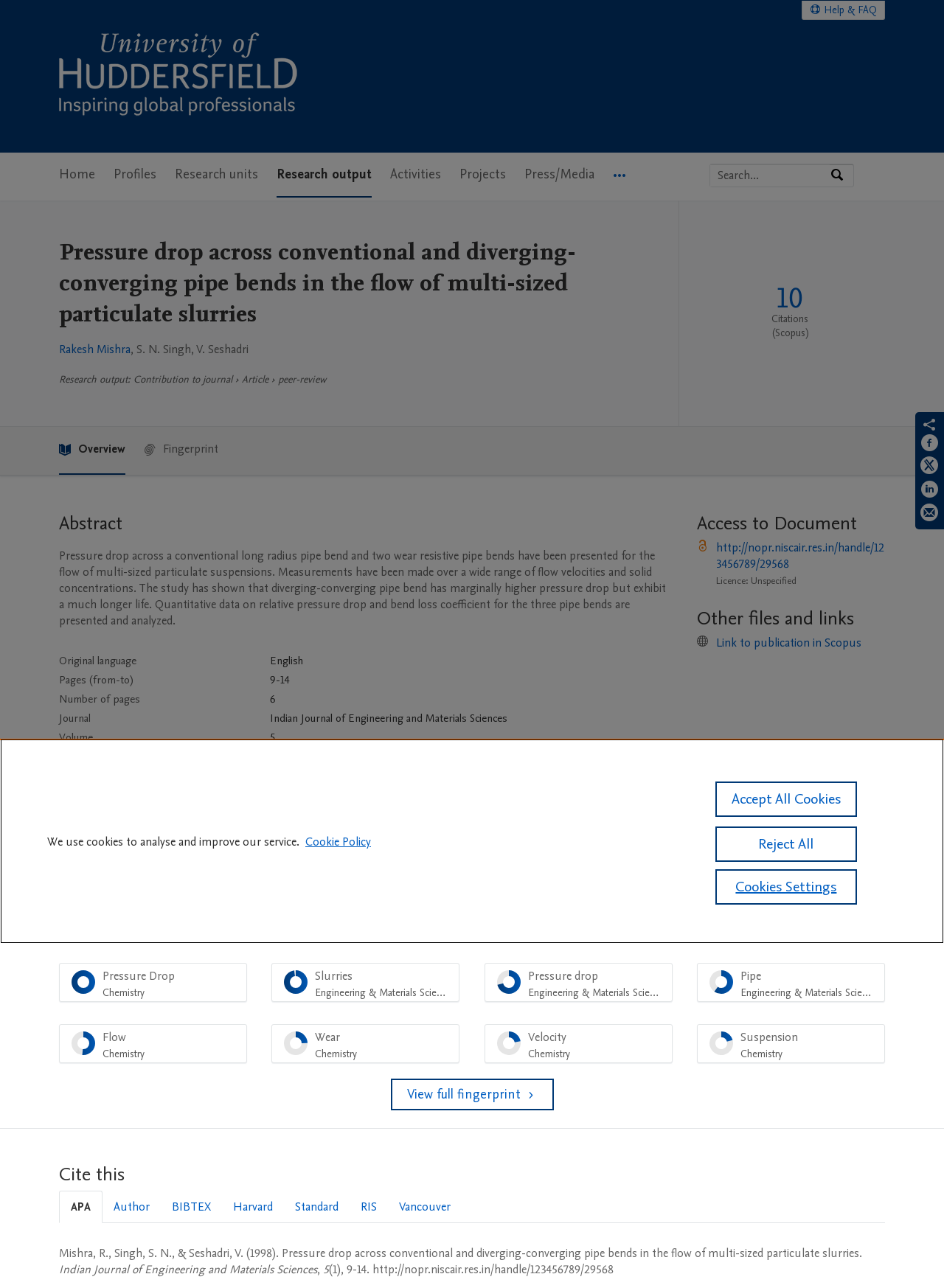Determine the title of the webpage and give its text content.

Pressure drop across conventional and diverging-converging pipe bends in the flow of multi-sized particulate slurries